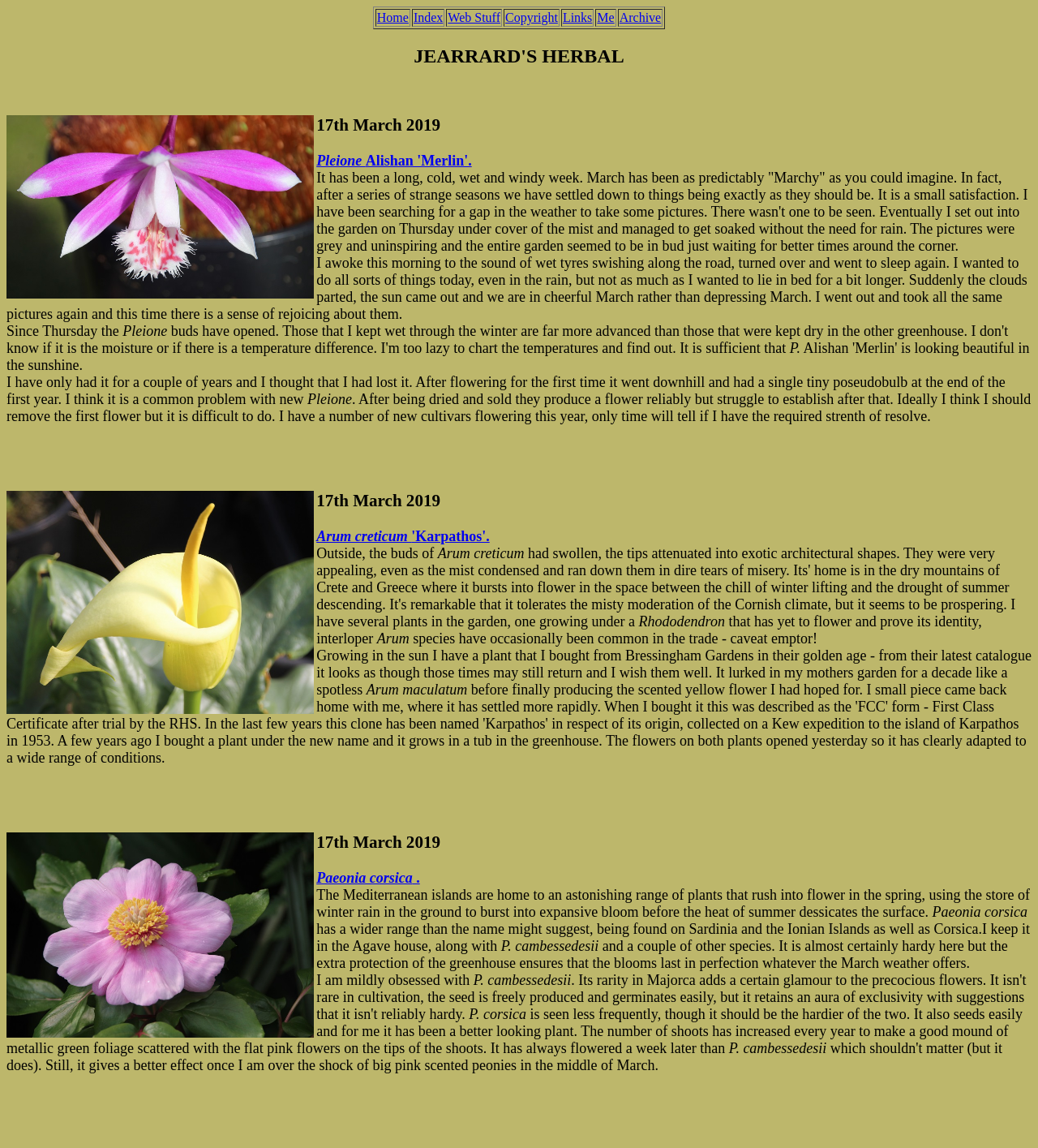Locate the bounding box coordinates of the area where you should click to accomplish the instruction: "Read the '17th March 2019' article".

[0.006, 0.1, 0.994, 0.118]